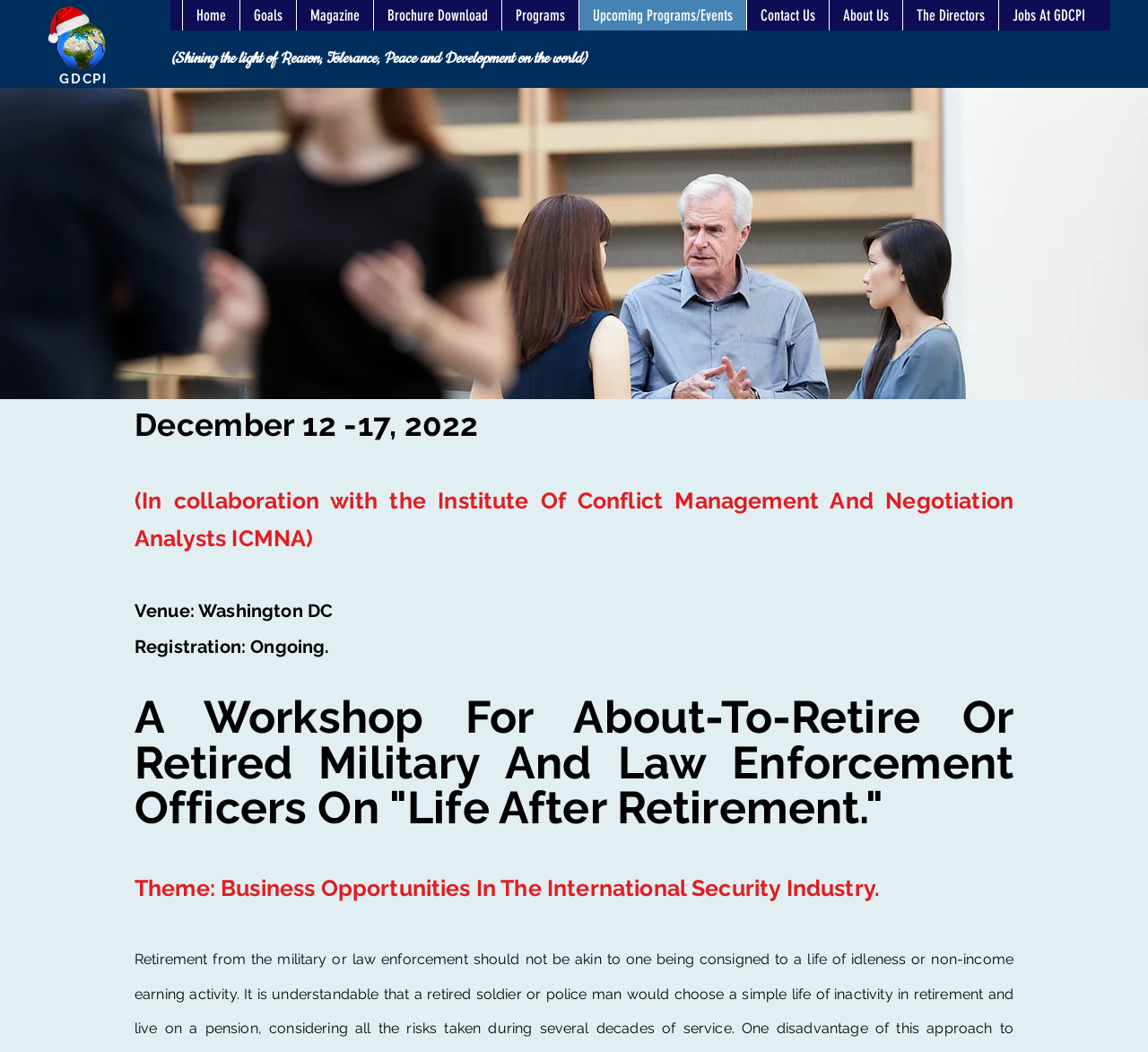Determine the coordinates of the bounding box that should be clicked to complete the instruction: "Click the 'About Us' link". The coordinates should be represented by four float numbers between 0 and 1: [left, top, right, bottom].

[0.722, 0.0, 0.786, 0.029]